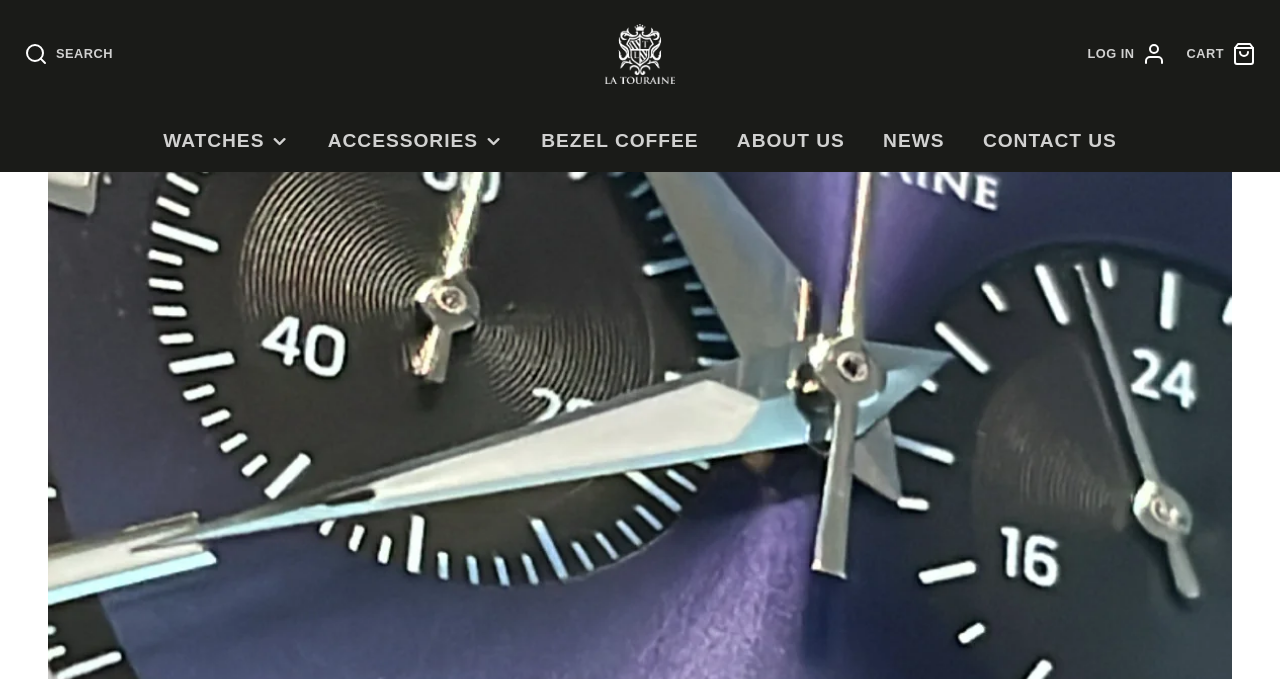For the given element description Contact Us, determine the bounding box coordinates of the UI element. The coordinates should follow the format (top-left x, top-left y, bottom-right x, bottom-right y) and be within the range of 0 to 1.

[0.753, 0.159, 0.888, 0.246]